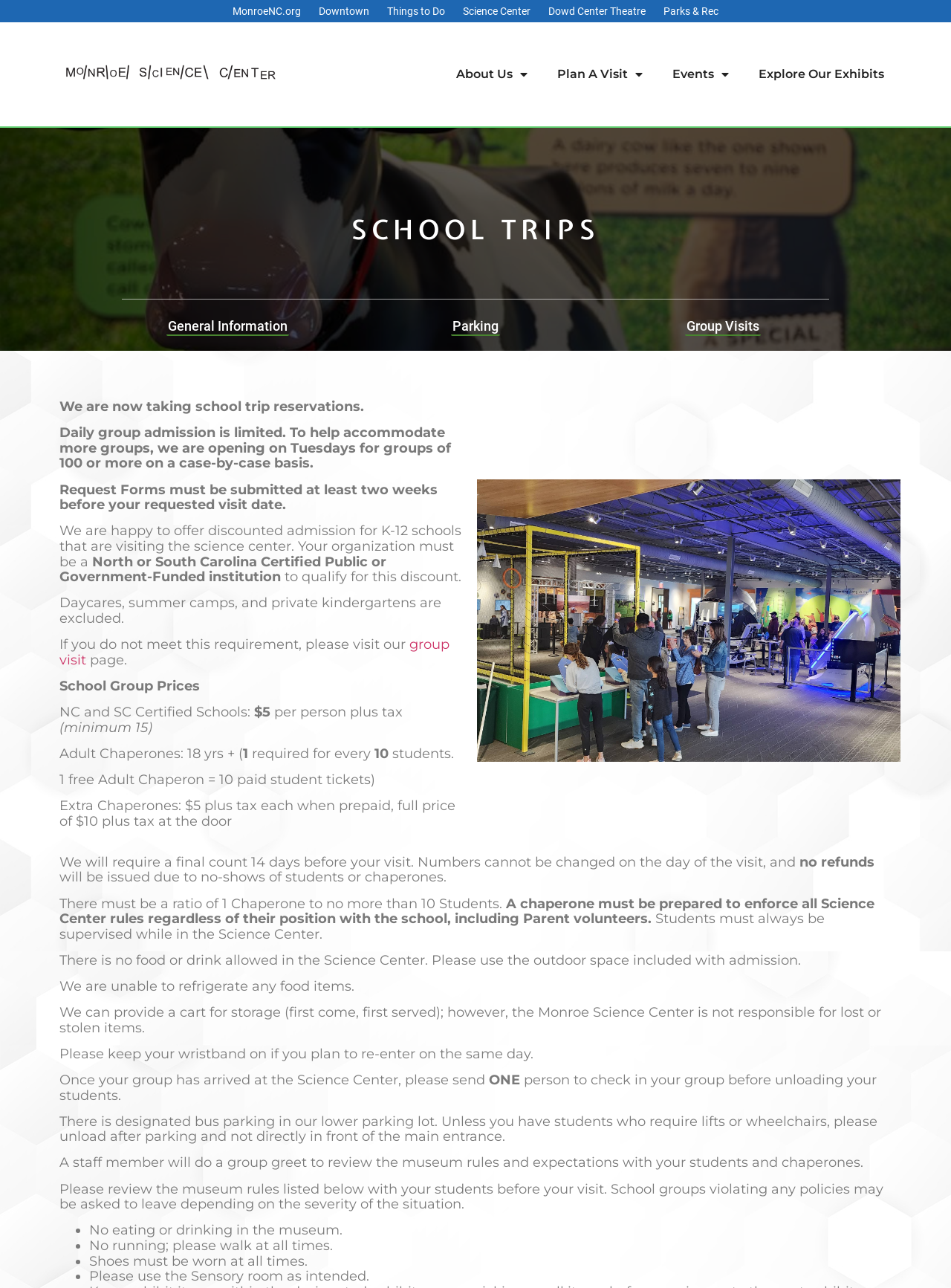Please determine the bounding box coordinates of the element to click on in order to accomplish the following task: "Click the 'group visit' link". Ensure the coordinates are four float numbers ranging from 0 to 1, i.e., [left, top, right, bottom].

[0.062, 0.494, 0.473, 0.519]